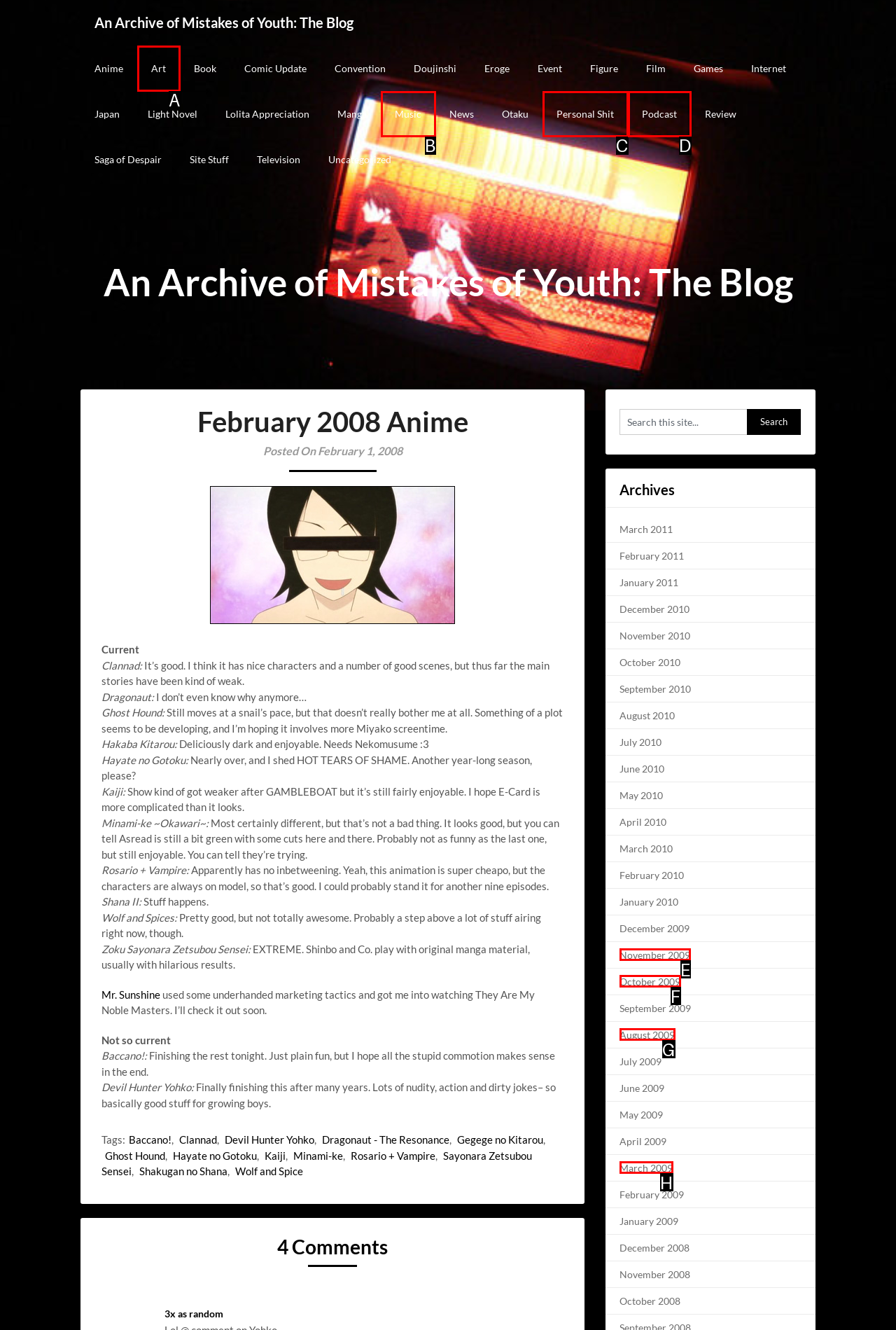With the provided description: August 2009, select the most suitable HTML element. Respond with the letter of the selected option.

G